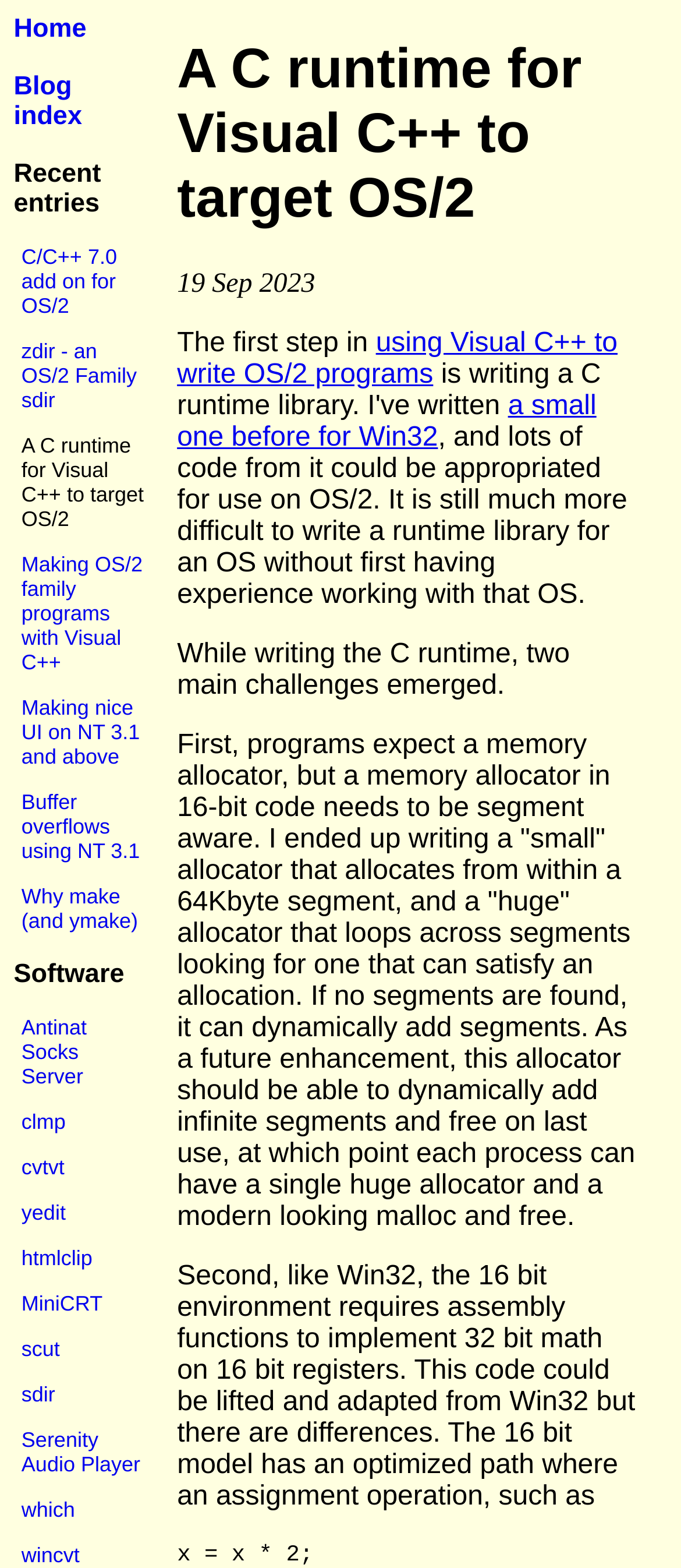Pinpoint the bounding box coordinates of the area that must be clicked to complete this instruction: "Explore the 'Software' section".

[0.02, 0.612, 0.182, 0.631]